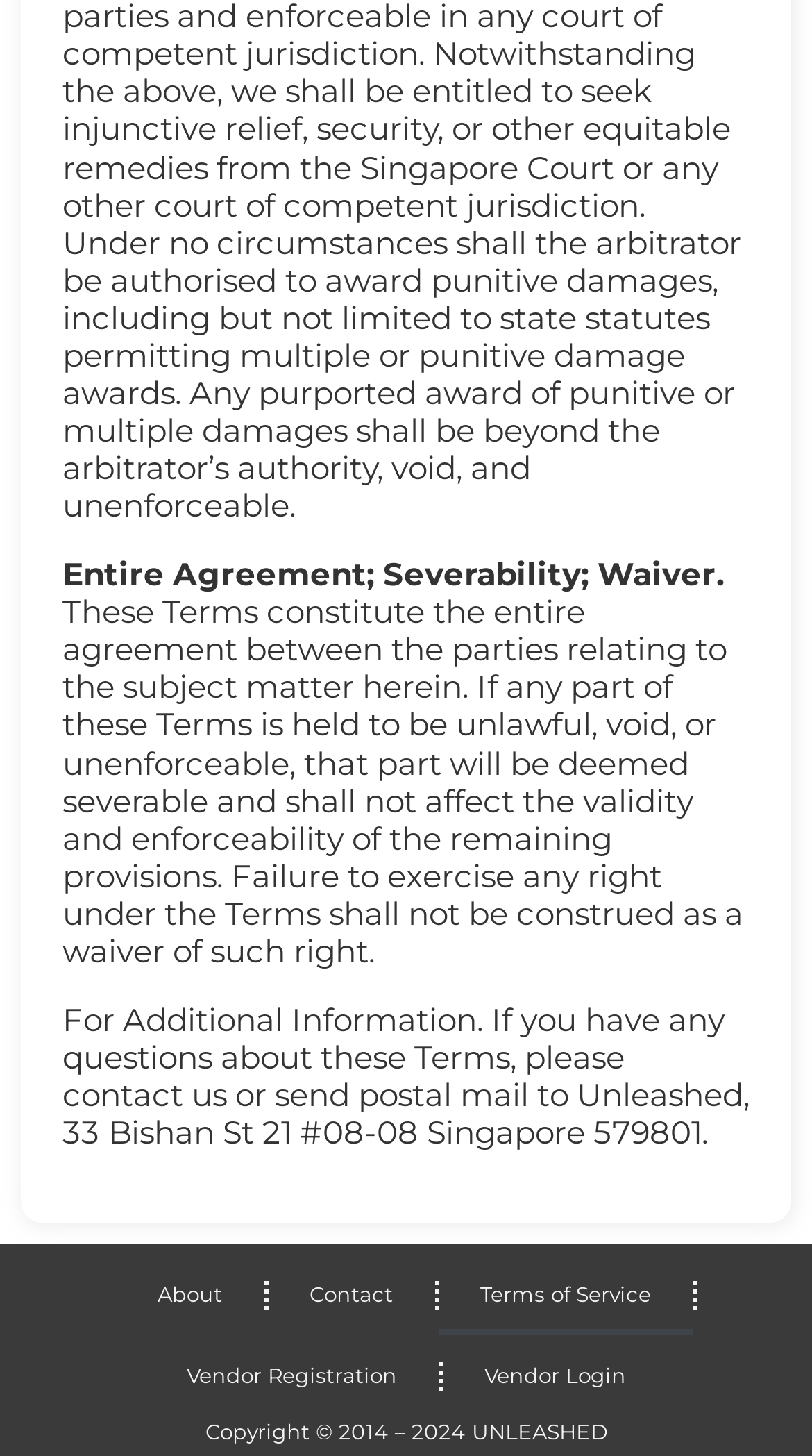Answer the question below in one word or phrase:
What is the purpose of the Terms of Service?

Define agreement between parties